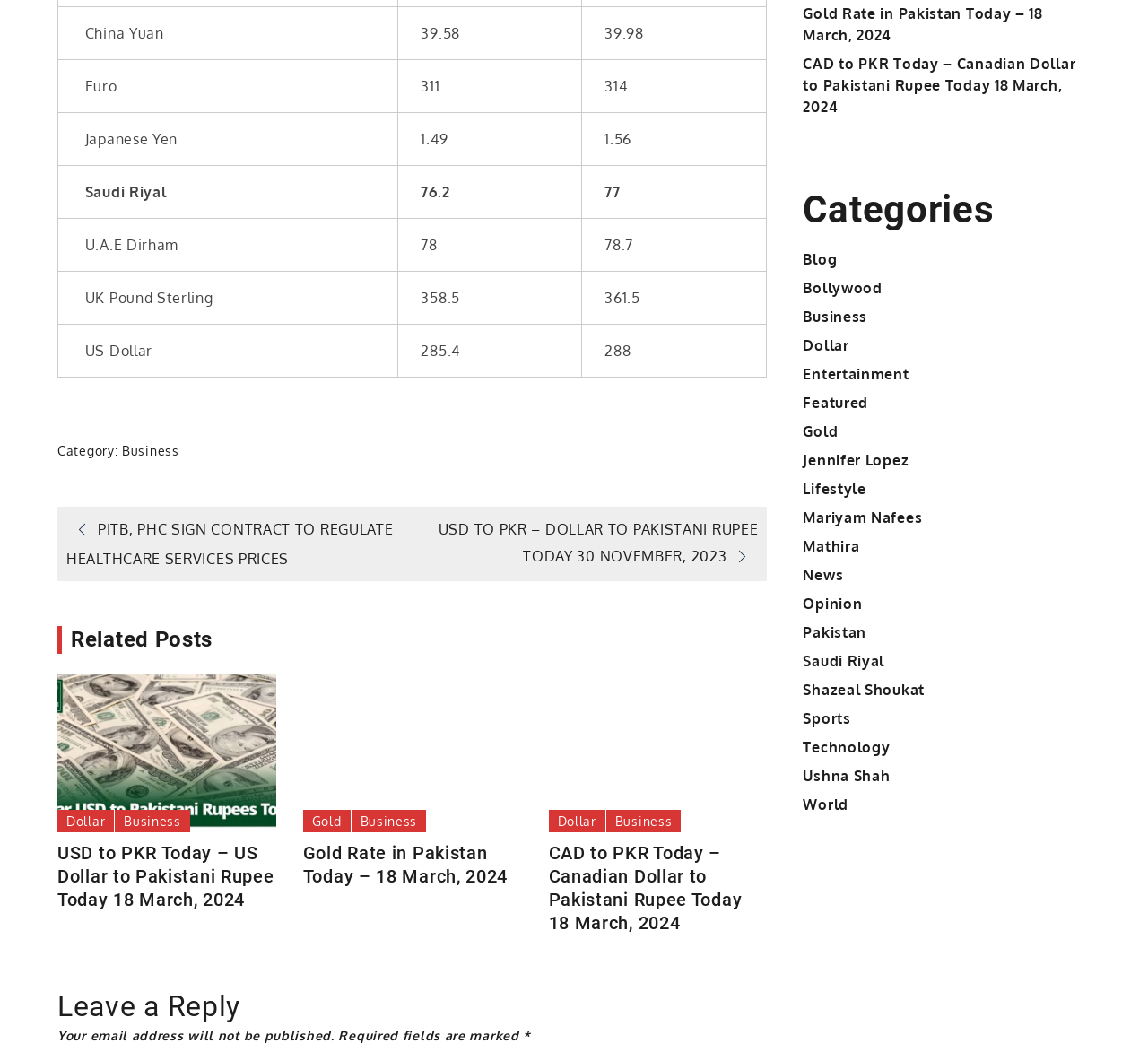What is the title of the related post with the image of a graph? Refer to the image and provide a one-word or short phrase answer.

USD to PKR Today – US Dollar to Pakistani Rupee Today 18 March, 2024